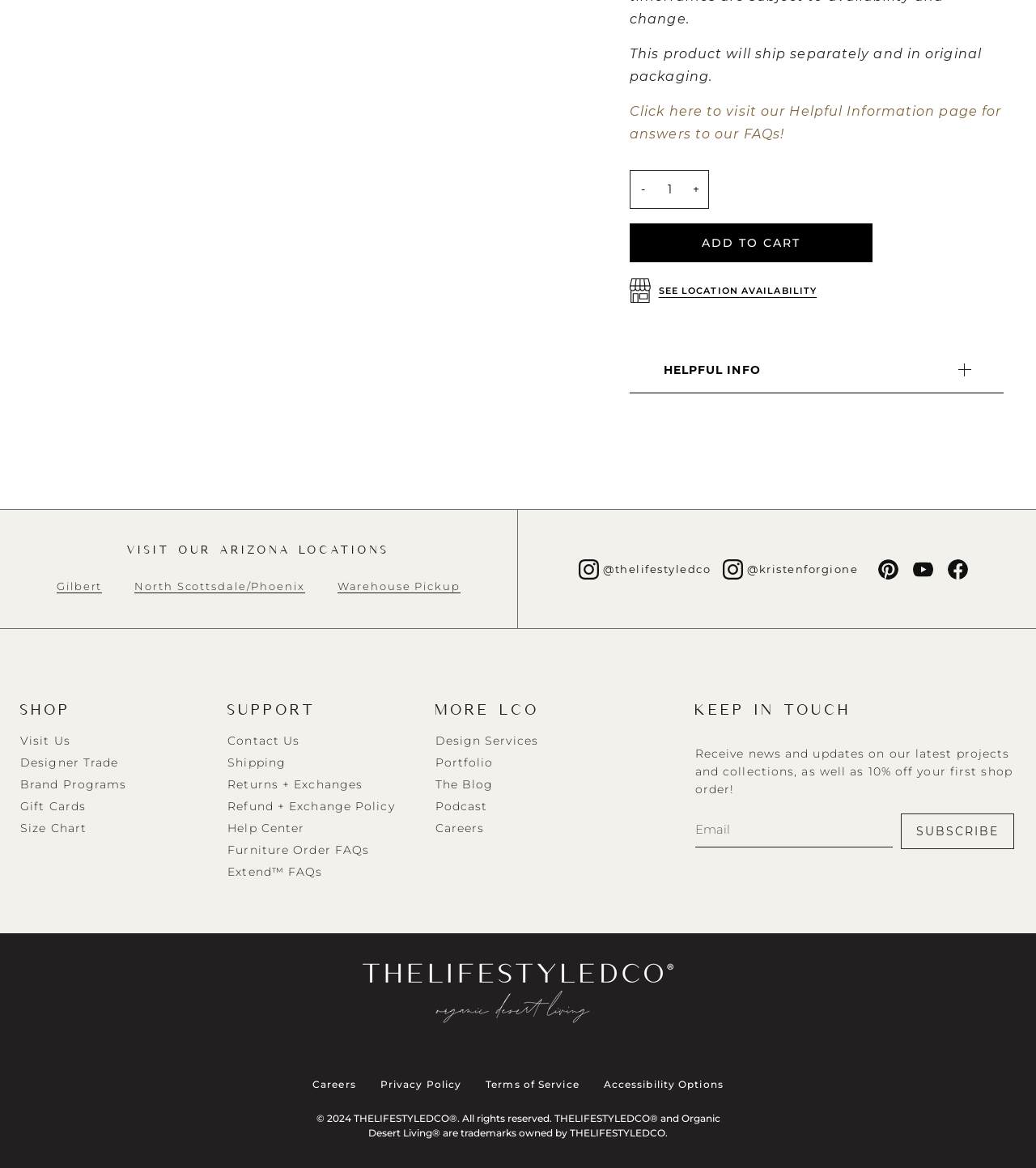Please determine the bounding box coordinates of the area that needs to be clicked to complete this task: 'Click the 'VISIT OUR ARIZONA LOCATIONS' link'. The coordinates must be four float numbers between 0 and 1, formatted as [left, top, right, bottom].

[0.123, 0.451, 0.377, 0.481]